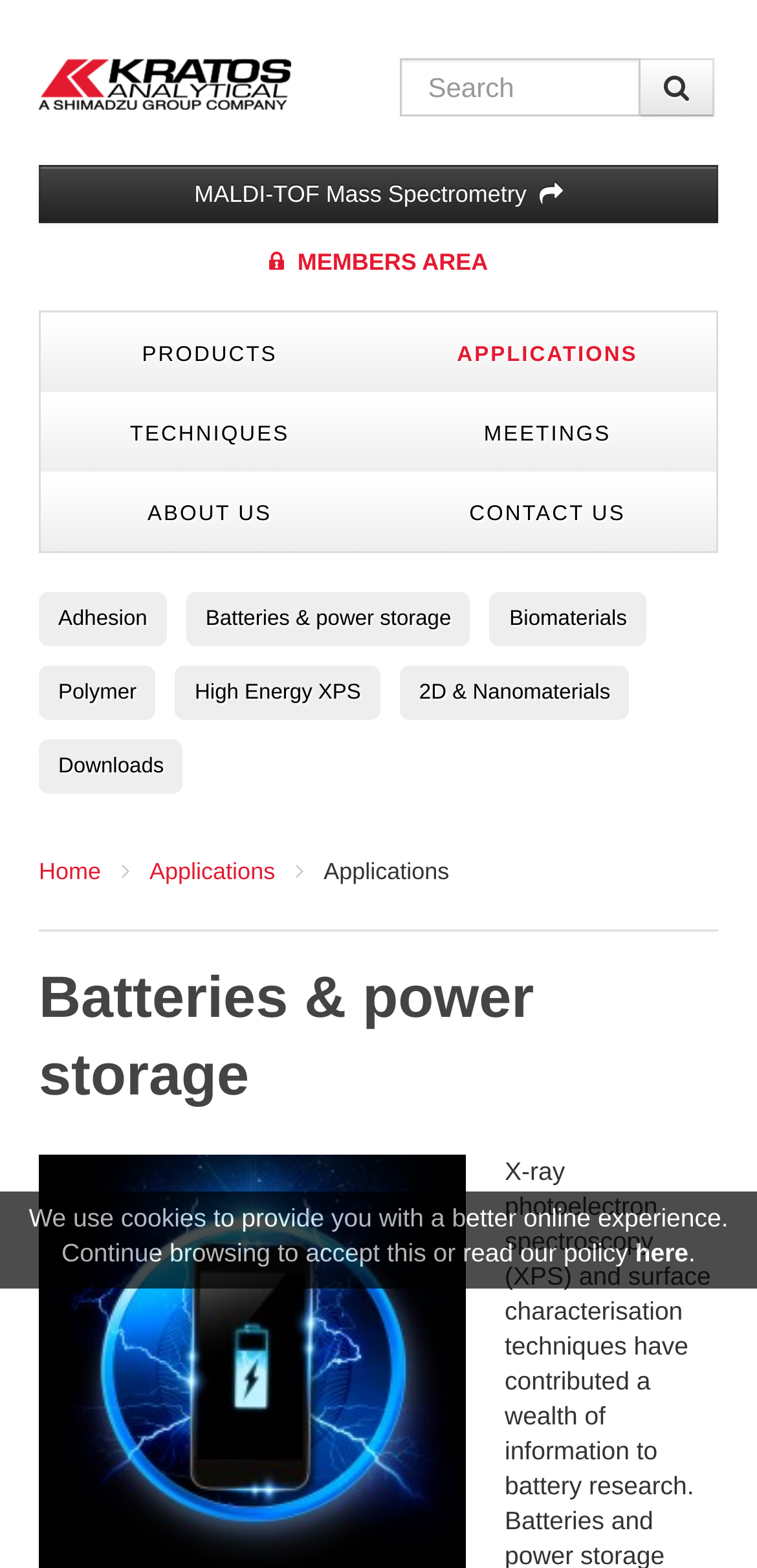Identify the bounding box coordinates of the specific part of the webpage to click to complete this instruction: "learn about batteries and power storage".

[0.246, 0.377, 0.622, 0.412]